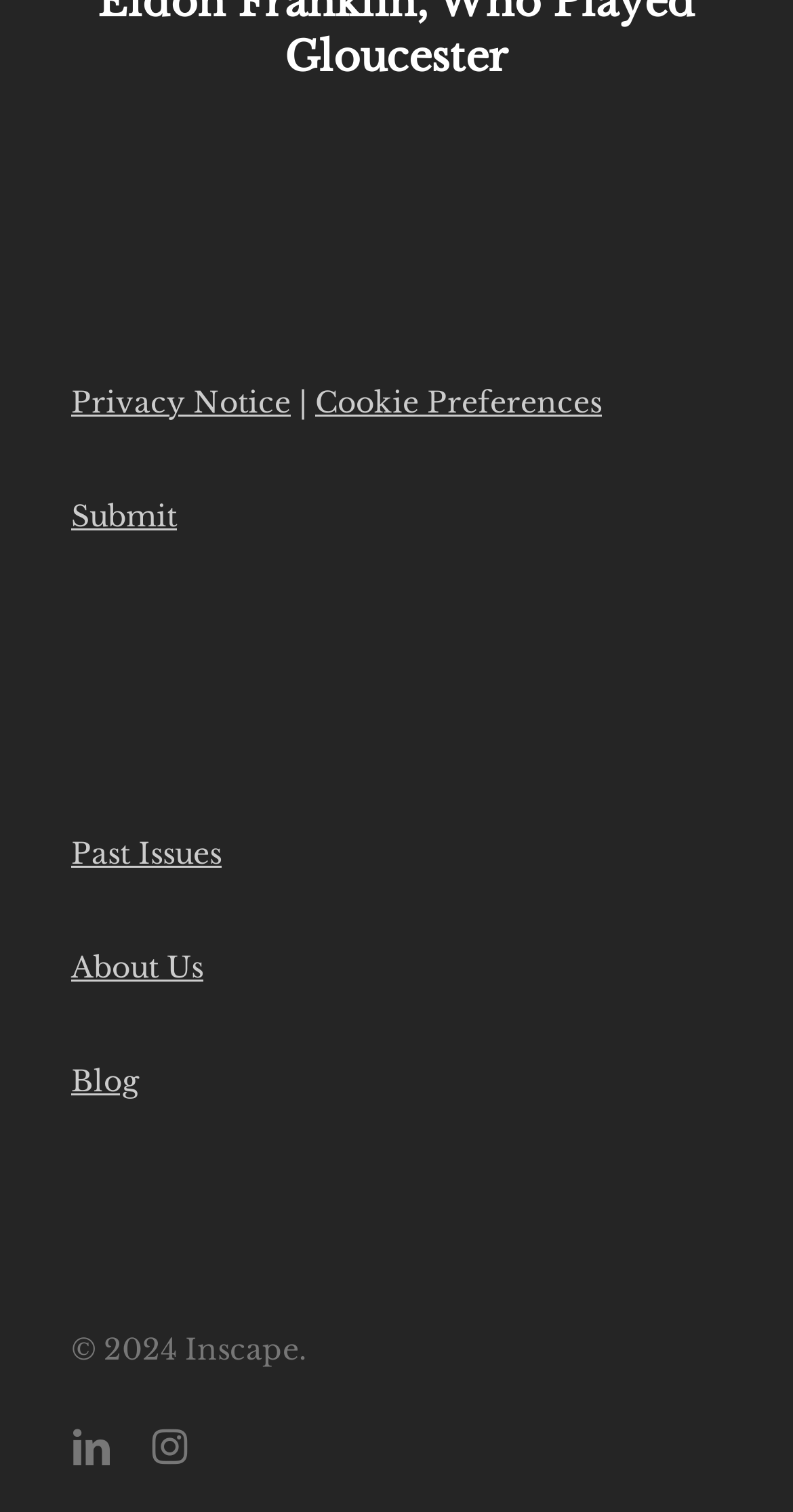What is the purpose of the 'Submit' link?
Provide a well-explained and detailed answer to the question.

The purpose of the 'Submit' link is not explicitly stated on the webpage, but based on its location and context, it might be related to submitting some form or request.